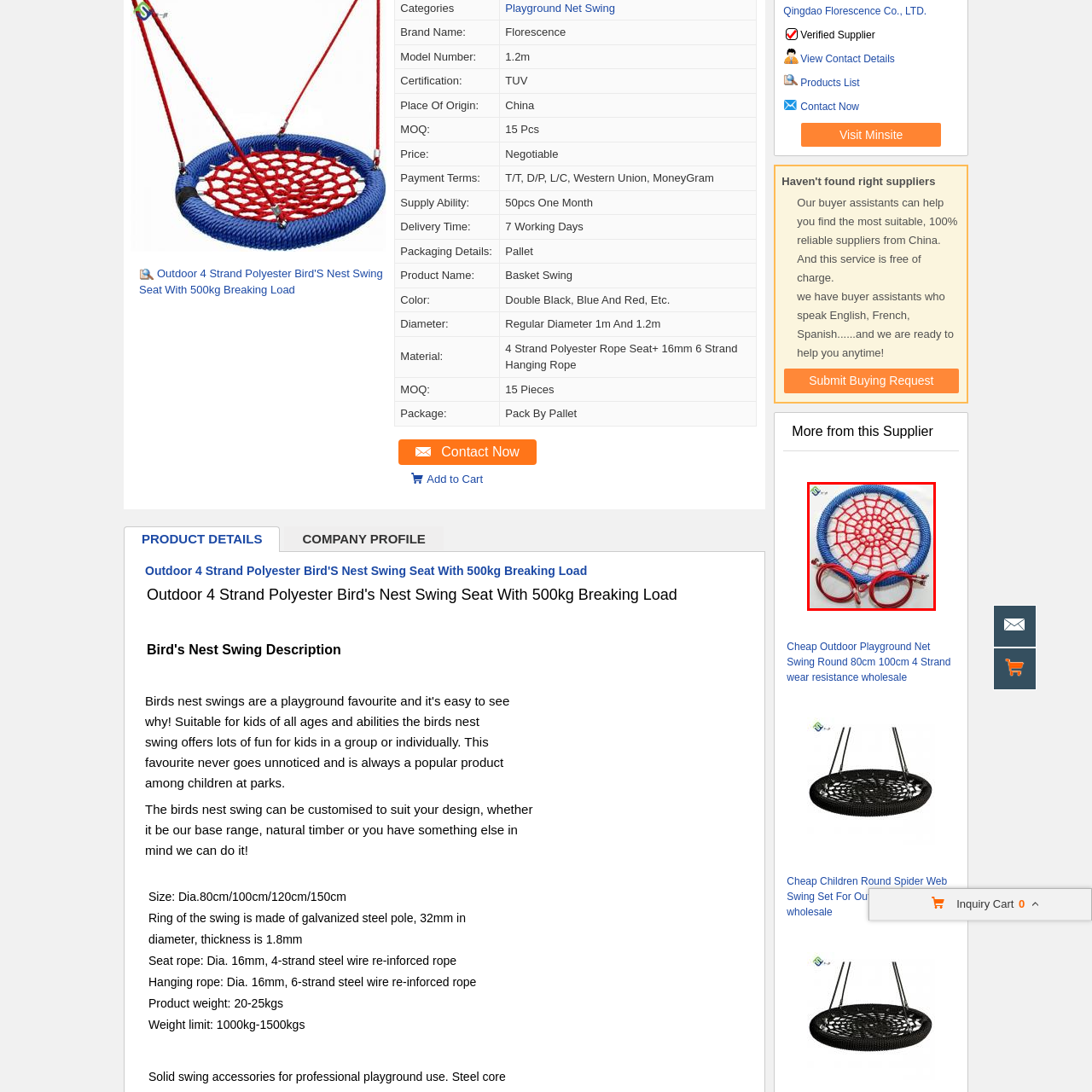What is the purpose of the robust hanging ropes?
Refer to the image highlighted by the red box and give a one-word or short-phrase answer reflecting what you see.

To support substantial weight